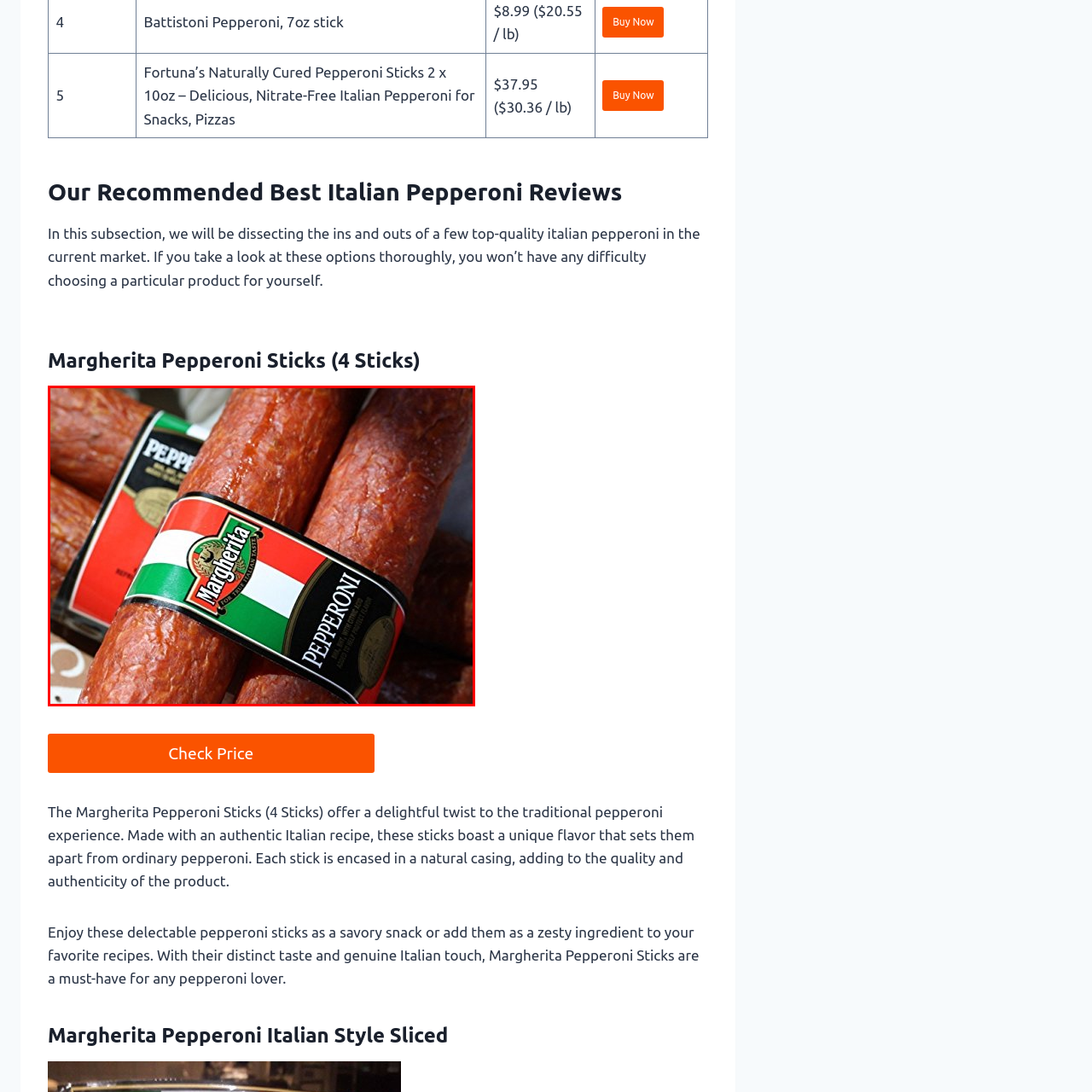What is the flavor profile of the product?
Check the image inside the red boundary and answer the question using a single word or brief phrase.

Pepperoni